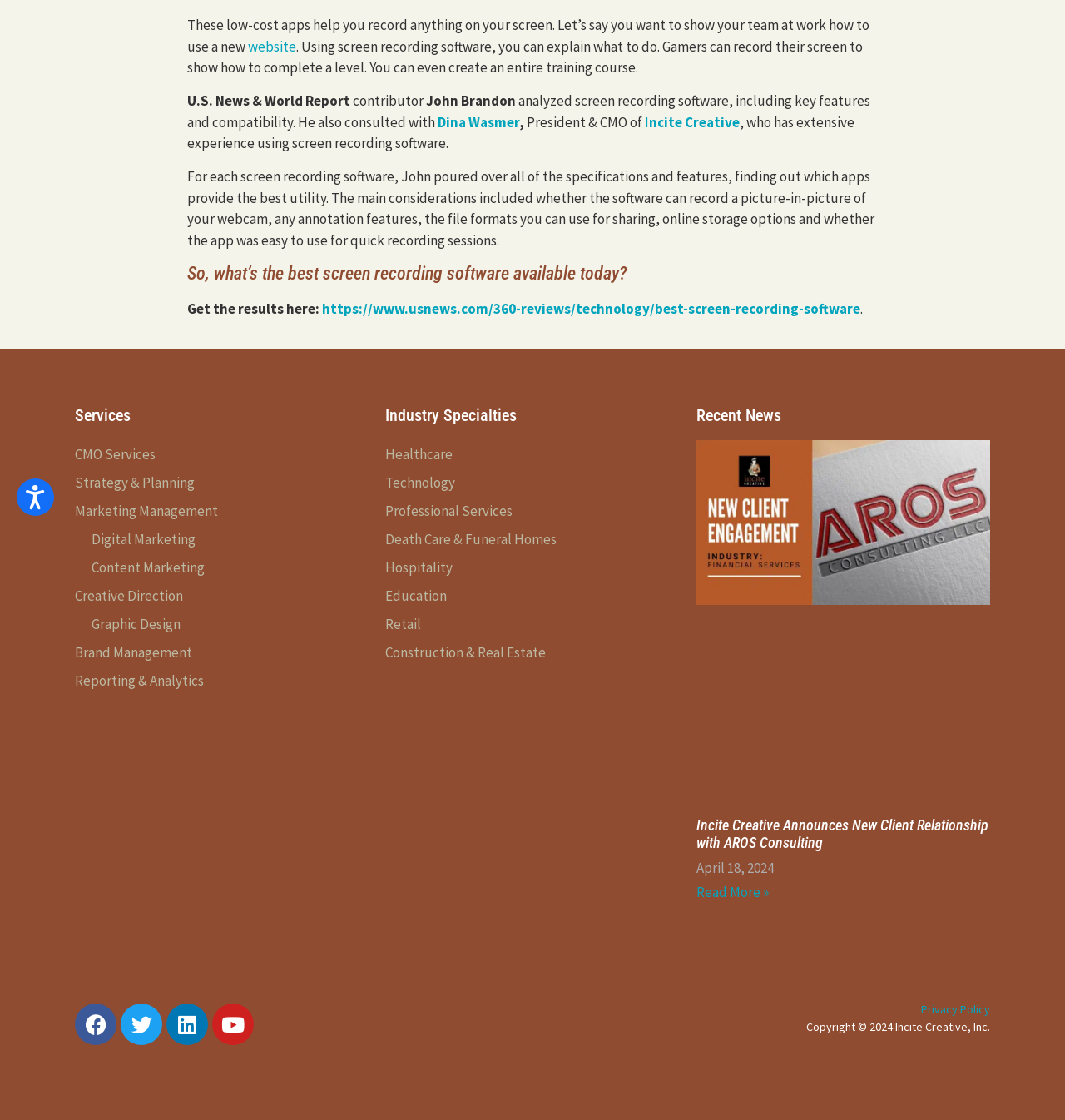Determine the bounding box for the described HTML element: "Strategy & Planning". Ensure the coordinates are four float numbers between 0 and 1 in the format [left, top, right, bottom].

[0.07, 0.418, 0.346, 0.443]